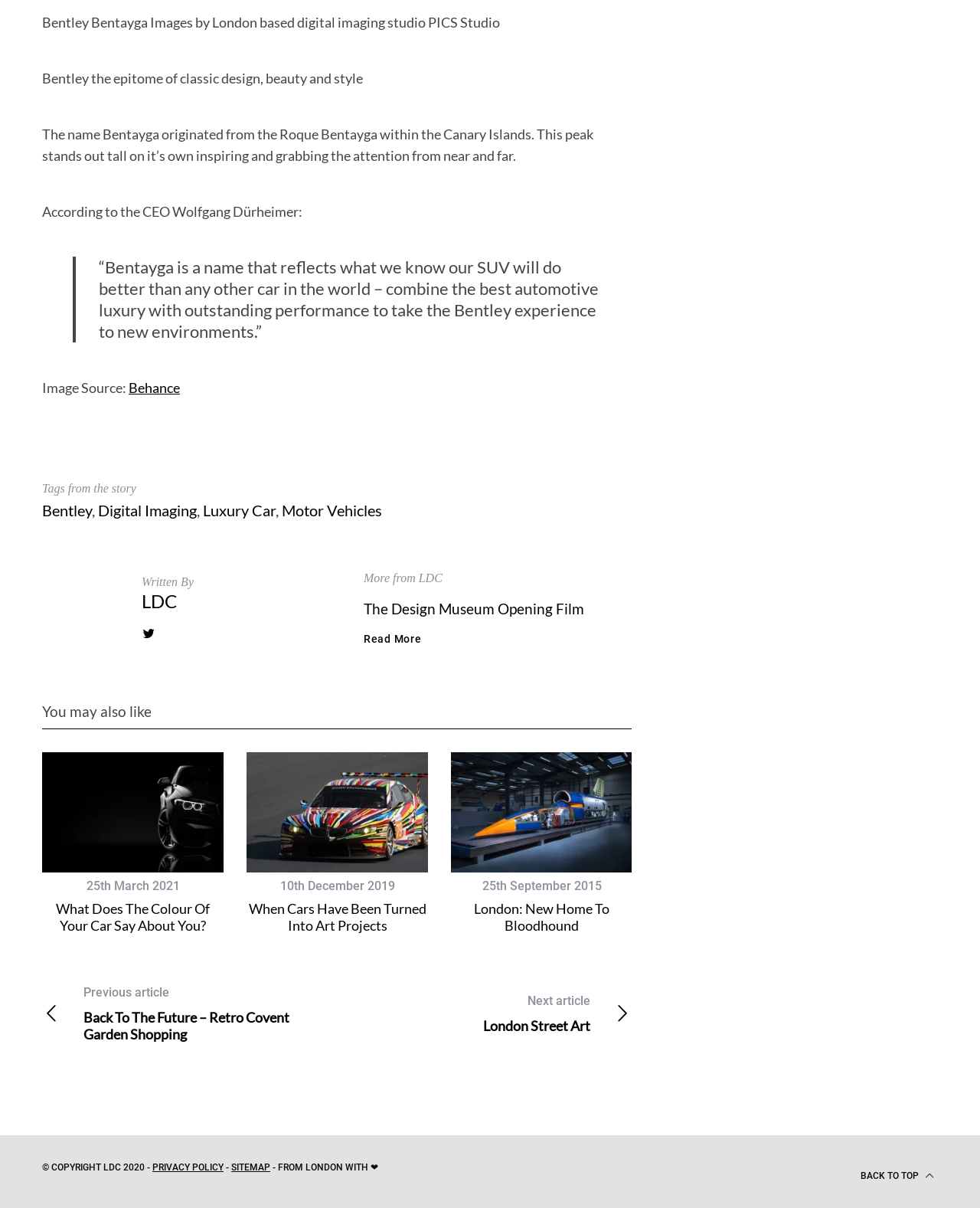Respond to the question below with a single word or phrase:
Who is the CEO quoted in the article?

Wolfgang Dürheimer